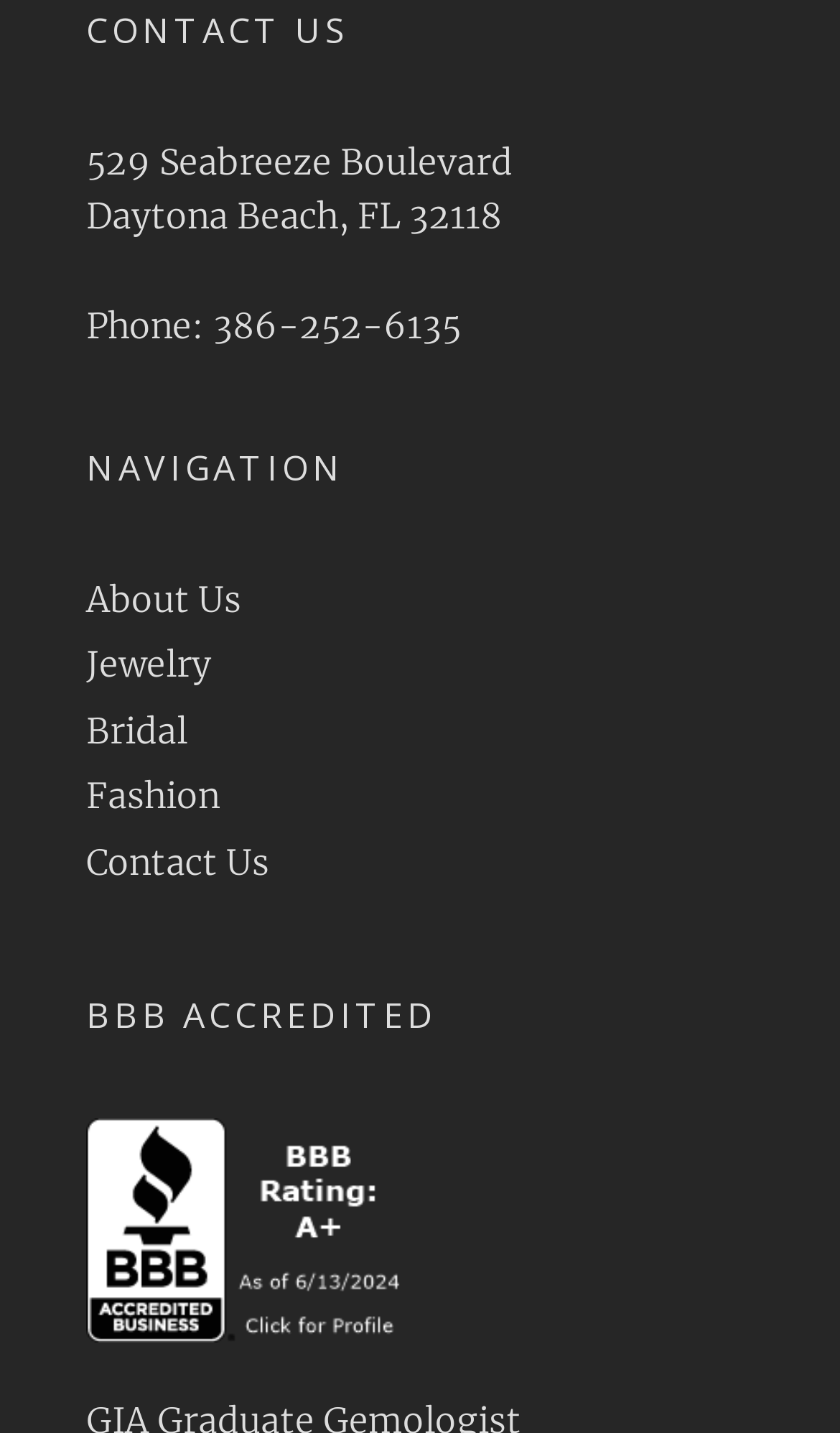Determine the bounding box coordinates for the UI element matching this description: "Contact Us".

[0.103, 0.583, 0.372, 0.629]